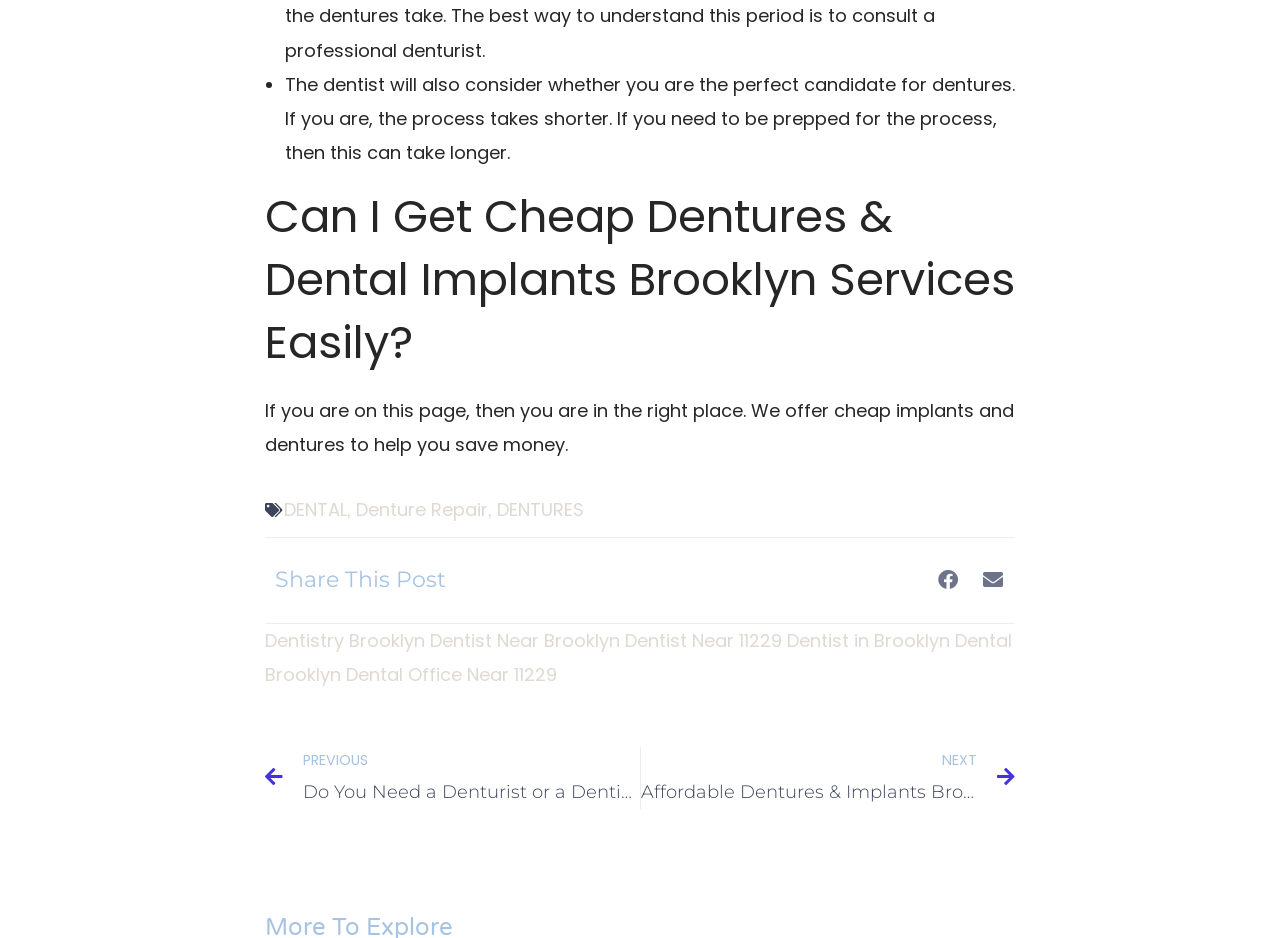Identify the coordinates of the bounding box for the element that must be clicked to accomplish the instruction: "Visit 'Dentistry Brooklyn'".

[0.207, 0.669, 0.332, 0.696]